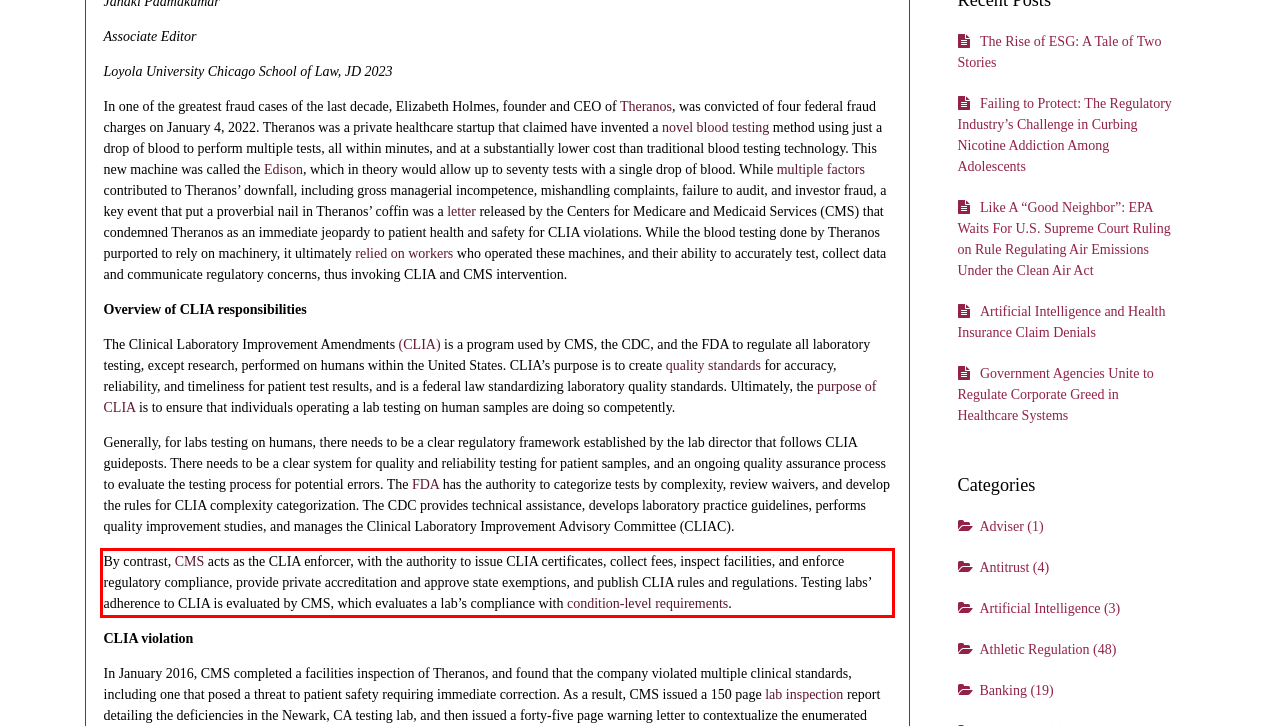Using the provided screenshot of a webpage, recognize the text inside the red rectangle bounding box by performing OCR.

By contrast, CMS acts as the CLIA enforcer, with the authority to issue CLIA certificates, collect fees, inspect facilities, and enforce regulatory compliance, provide private accreditation and approve state exemptions, and publish CLIA rules and regulations. Testing labs’ adherence to CLIA is evaluated by CMS, which evaluates a lab’s compliance with condition-level requirements.